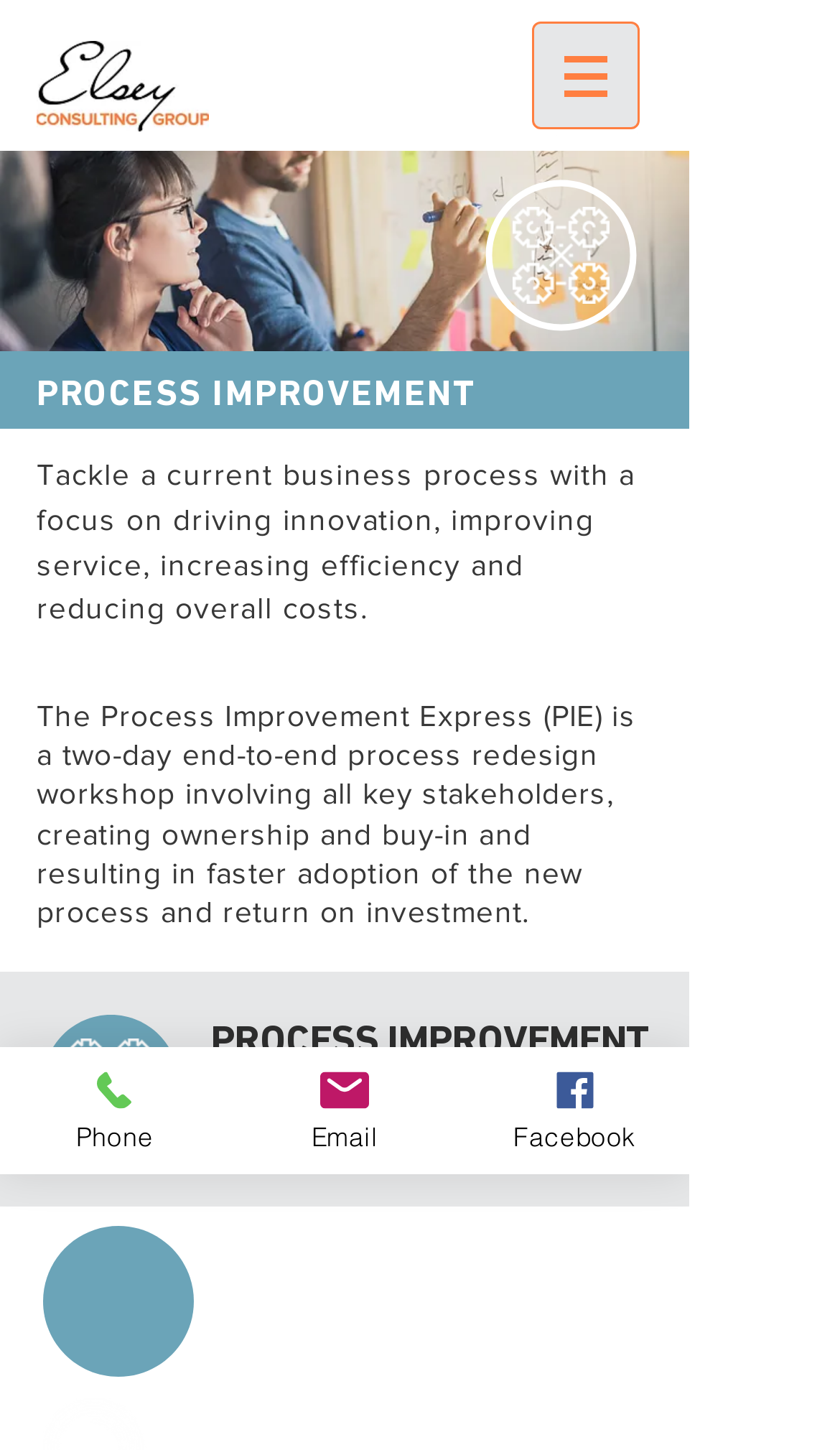Provide the bounding box coordinates of the HTML element described as: "Email". The bounding box coordinates should be four float numbers between 0 and 1, i.e., [left, top, right, bottom].

[0.274, 0.722, 0.547, 0.81]